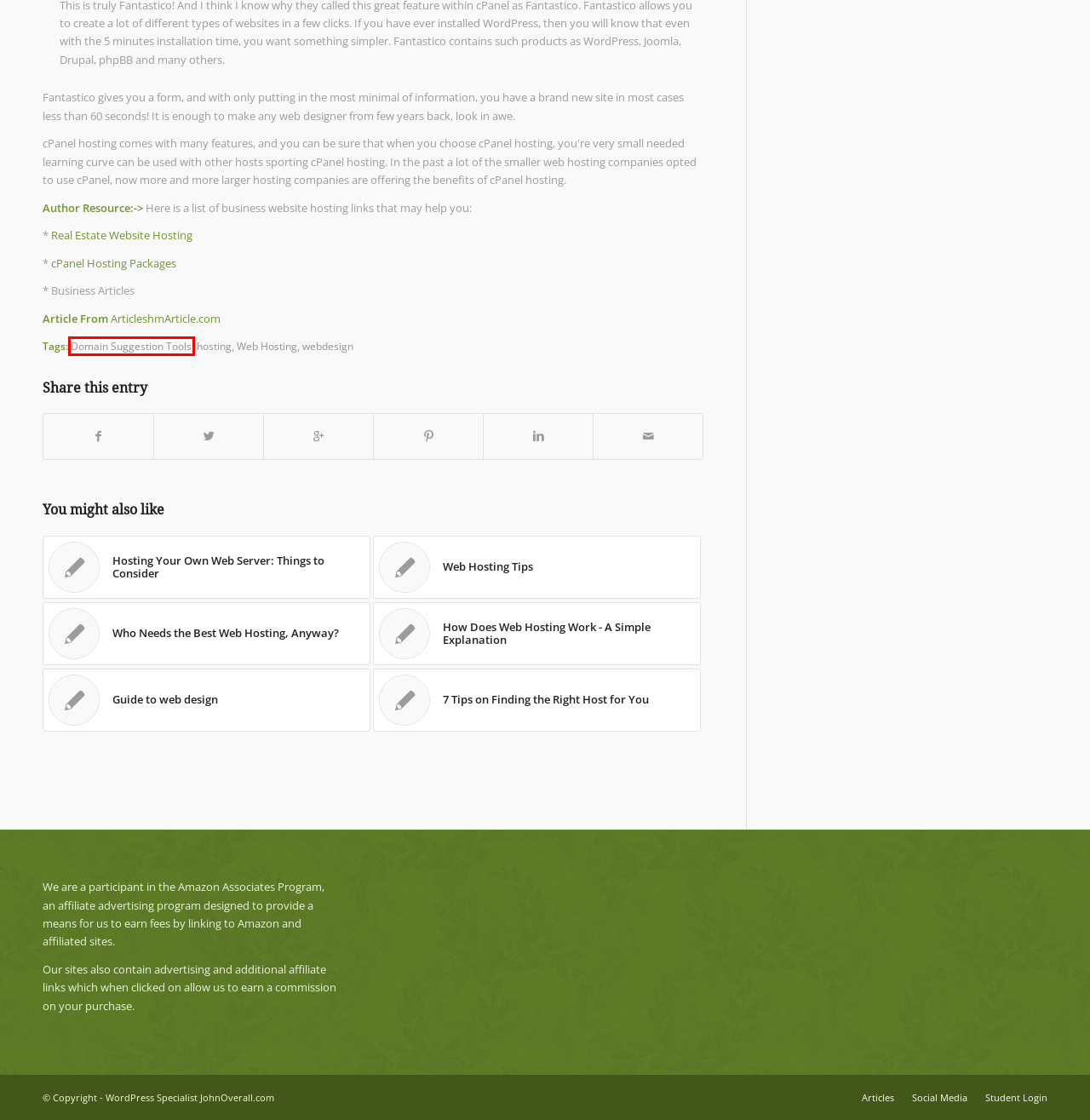You have a screenshot of a webpage with a red bounding box around an element. Choose the best matching webpage description that would appear after clicking the highlighted element. Here are the candidates:
A. webdesign • WordPress Specialist with a focus on…
B. Who Needs the Best Web Hosting, Anyway?
C. Guide to web design
D. 7 Tips on Finding the Right Host for You
E. Domain Suggestion Tools • WordPress Specialist with a focus on…
F. hosting • WordPress Specialist with a focus on…
G. Web Hosting Tips
H. Hosting Your Own Web Server: Things to Consider

E